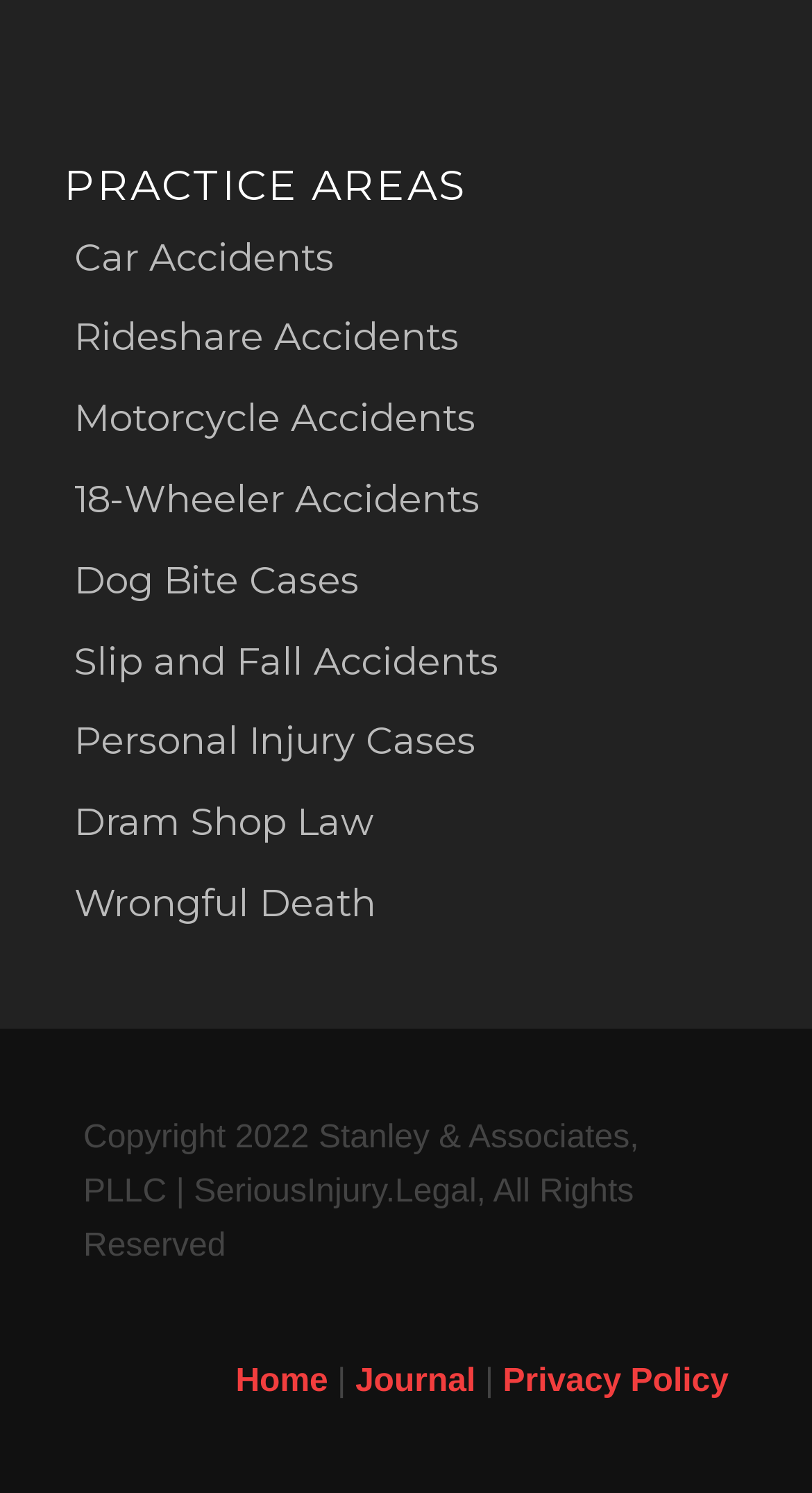Give a one-word or phrase response to the following question: What are the practice areas of Stanley & Associates, PLLC?

Car Accidents, Rideshare Accidents, etc.